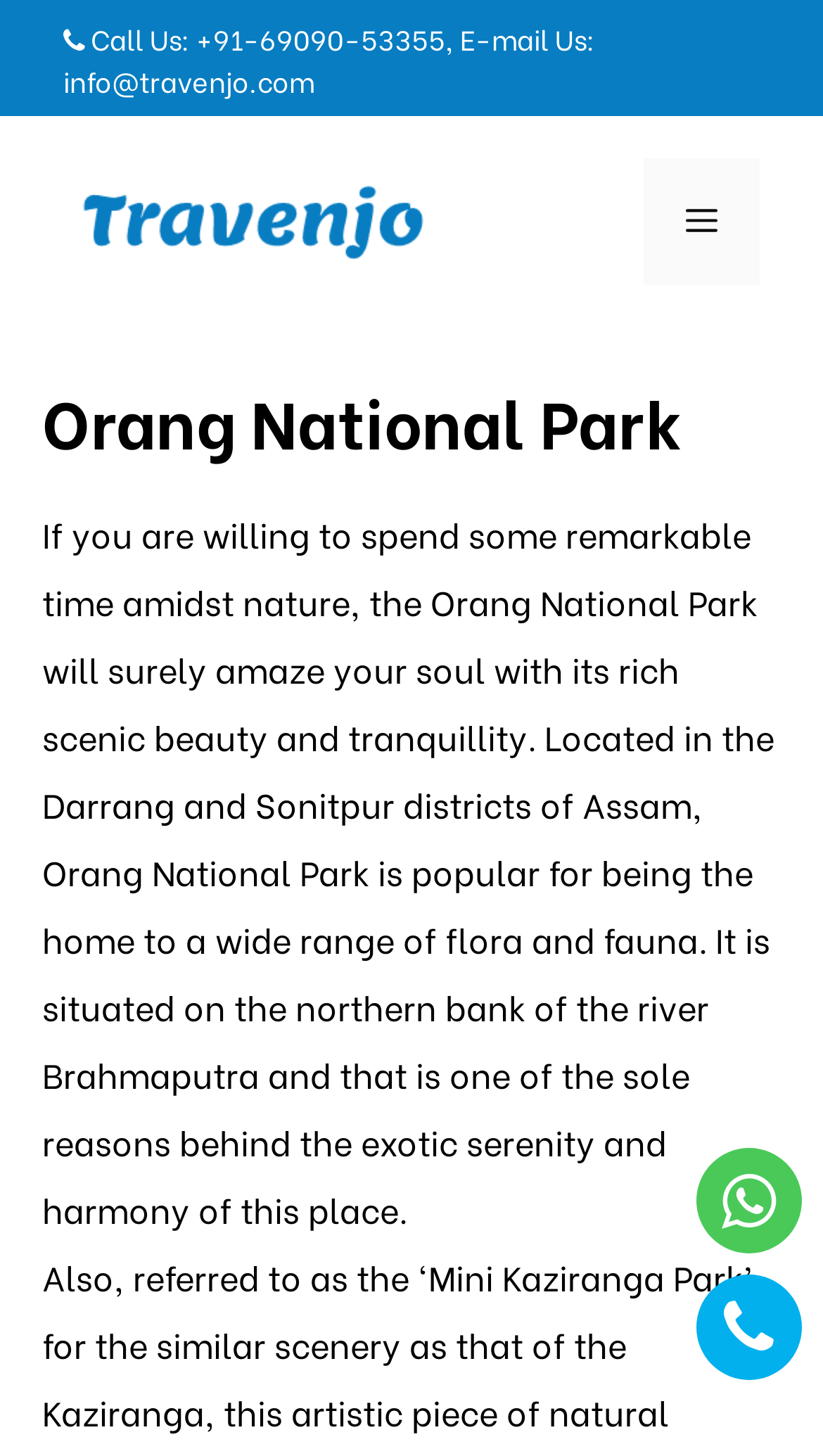Determine the main heading of the webpage and generate its text.

Orang National Park